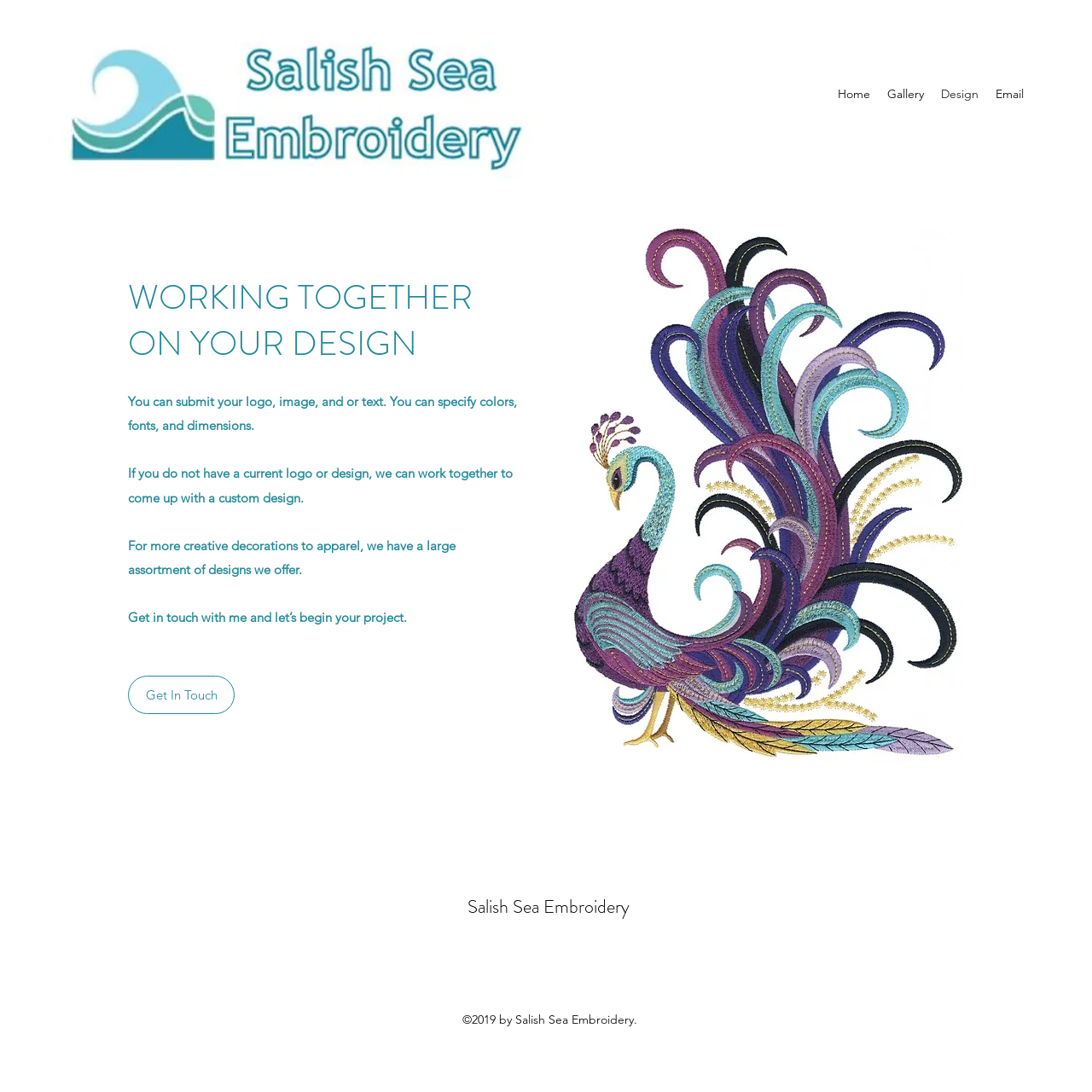Determine the bounding box coordinates for the UI element with the following description: "Salish Sea Embroidery". The coordinates should be four float numbers between 0 and 1, represented as [left, top, right, bottom].

[0.428, 0.818, 0.576, 0.842]